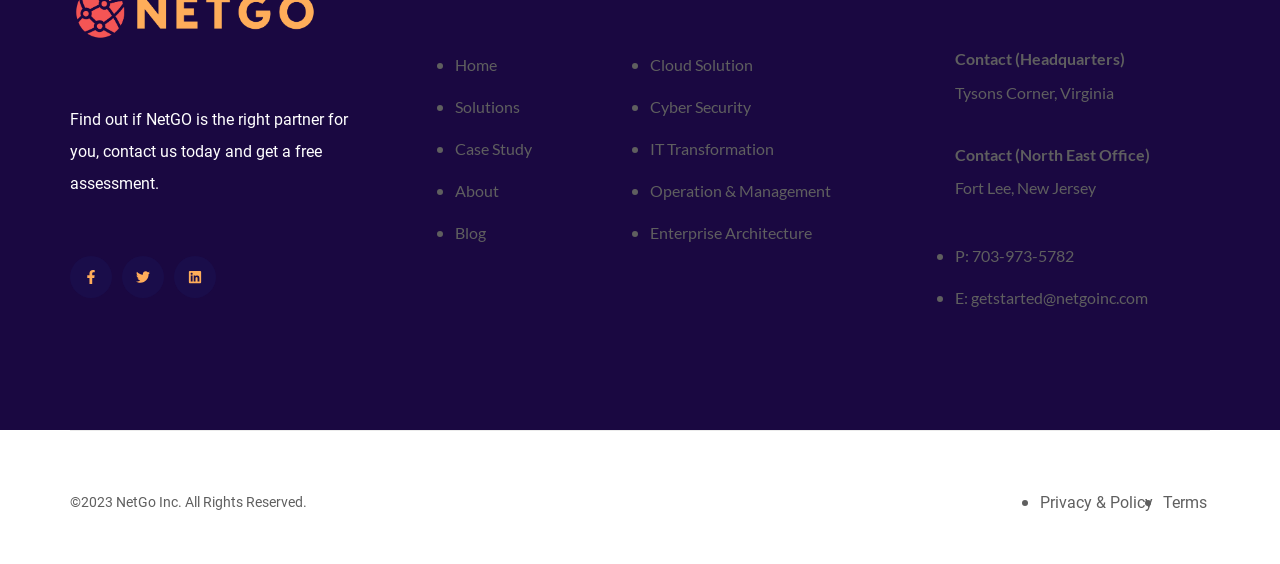Please identify the bounding box coordinates for the region that you need to click to follow this instruction: "View the Privacy & Policy page".

[0.812, 0.874, 0.901, 0.907]